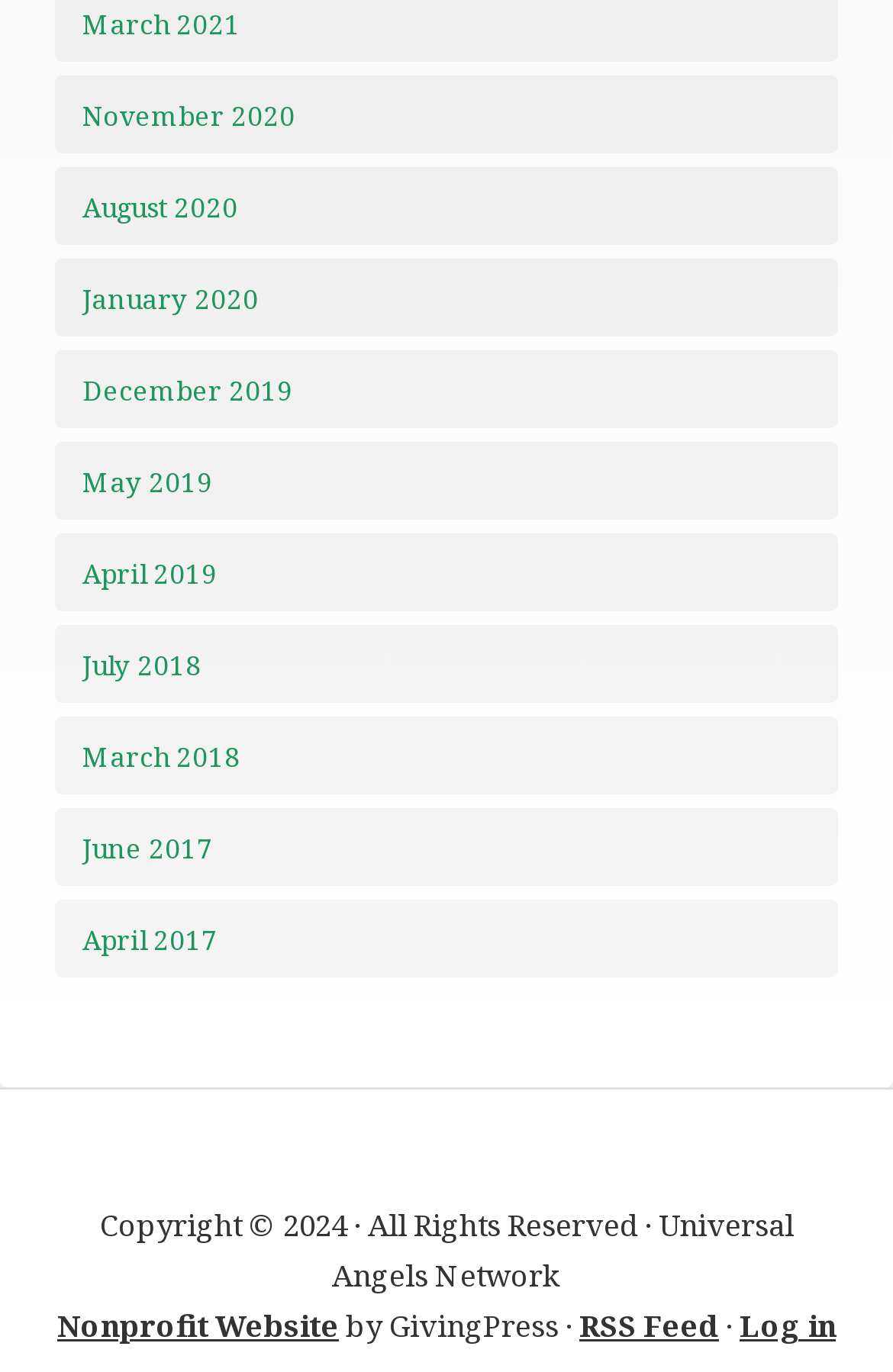Locate the bounding box coordinates of the clickable area needed to fulfill the instruction: "View March 2021 archives".

[0.092, 0.005, 0.269, 0.03]